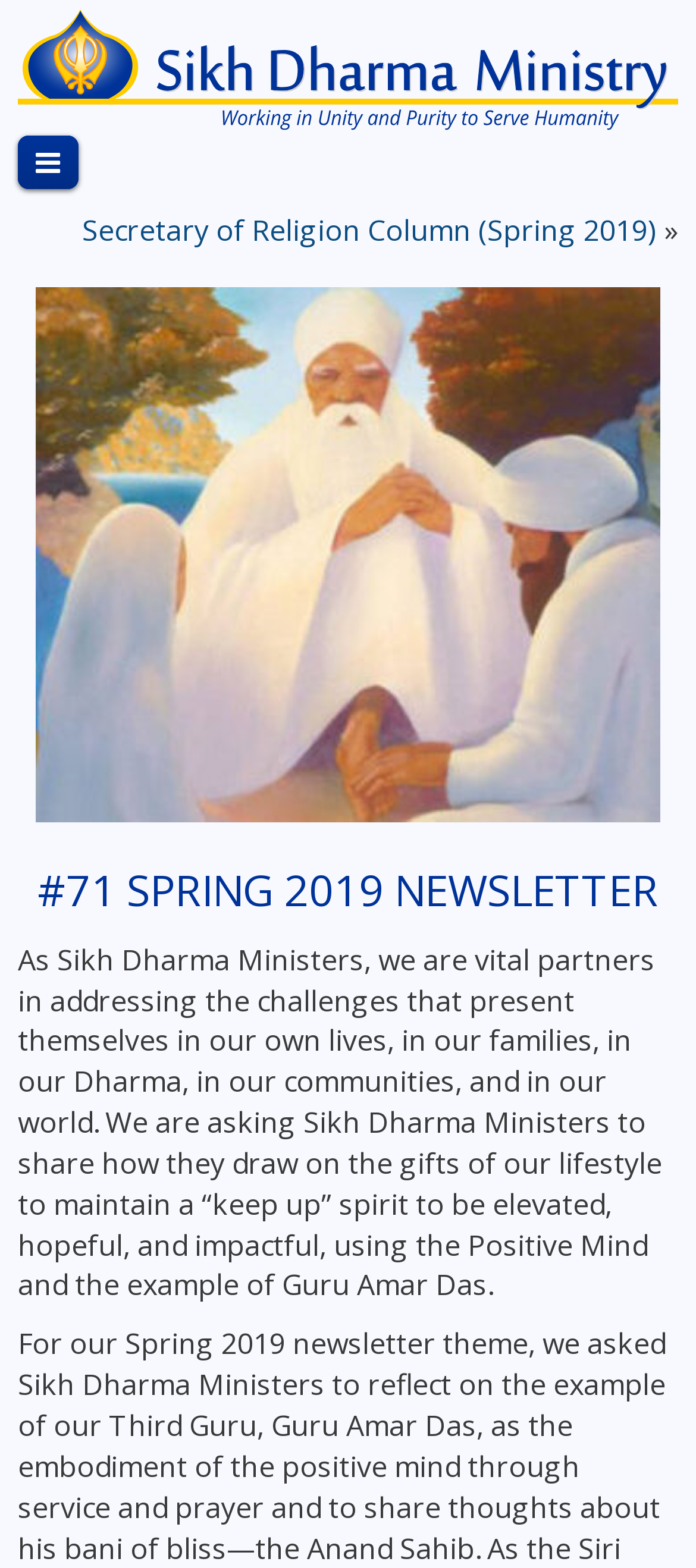Refer to the image and provide an in-depth answer to the question:
What is the theme of the Secretary of Religion Column?

The theme of the Secretary of Religion Column can be inferred from the text below the link to the column, which mentions maintaining a 'keep up' spirit to be elevated, hopeful, and impactful, using the Positive Mind and the example of Guru Amar Das.